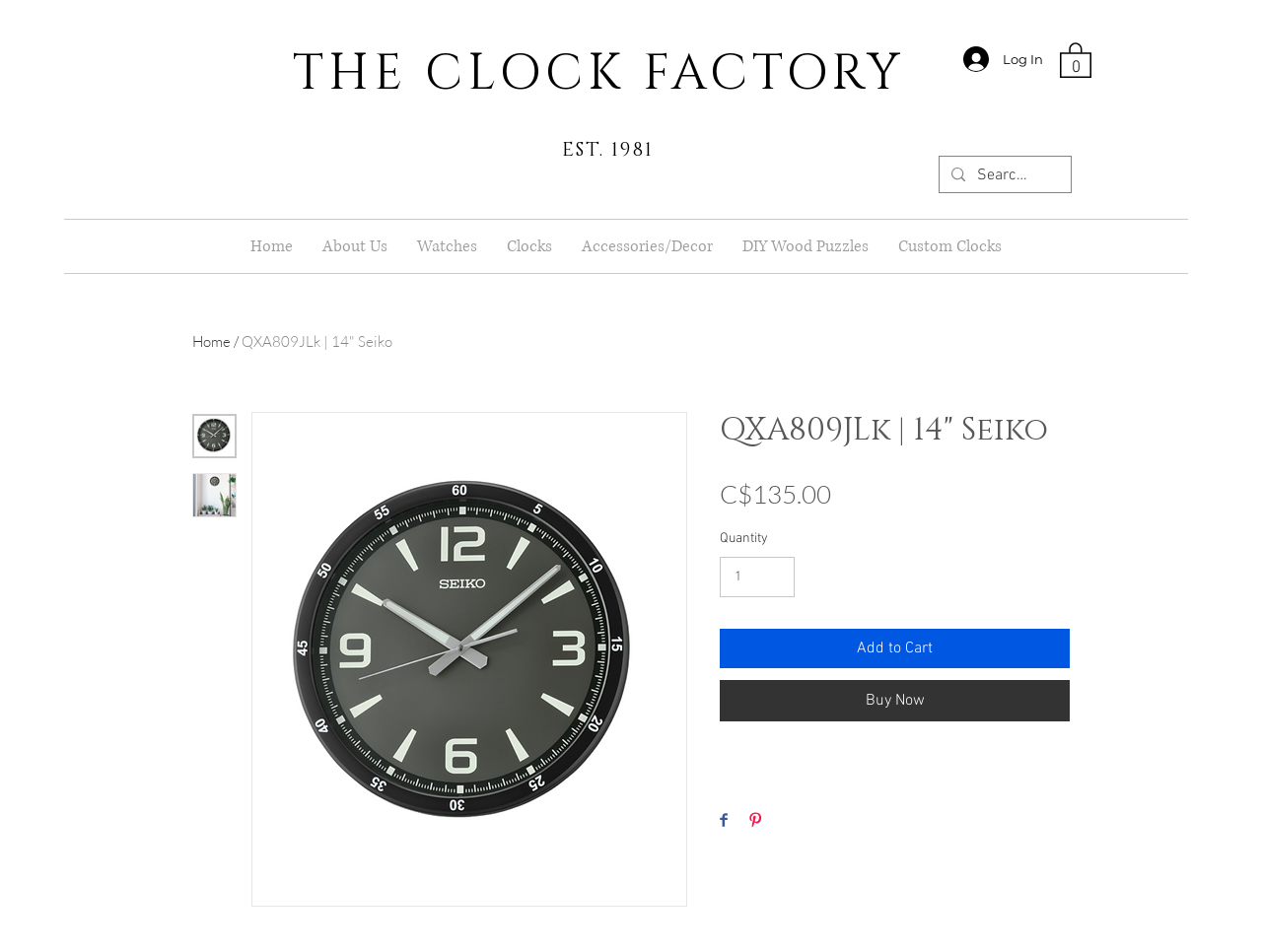Determine the bounding box coordinates for the clickable element to execute this instruction: "Search for a product". Provide the coordinates as four float numbers between 0 and 1, i.e., [left, top, right, bottom].

[0.745, 0.165, 0.848, 0.202]